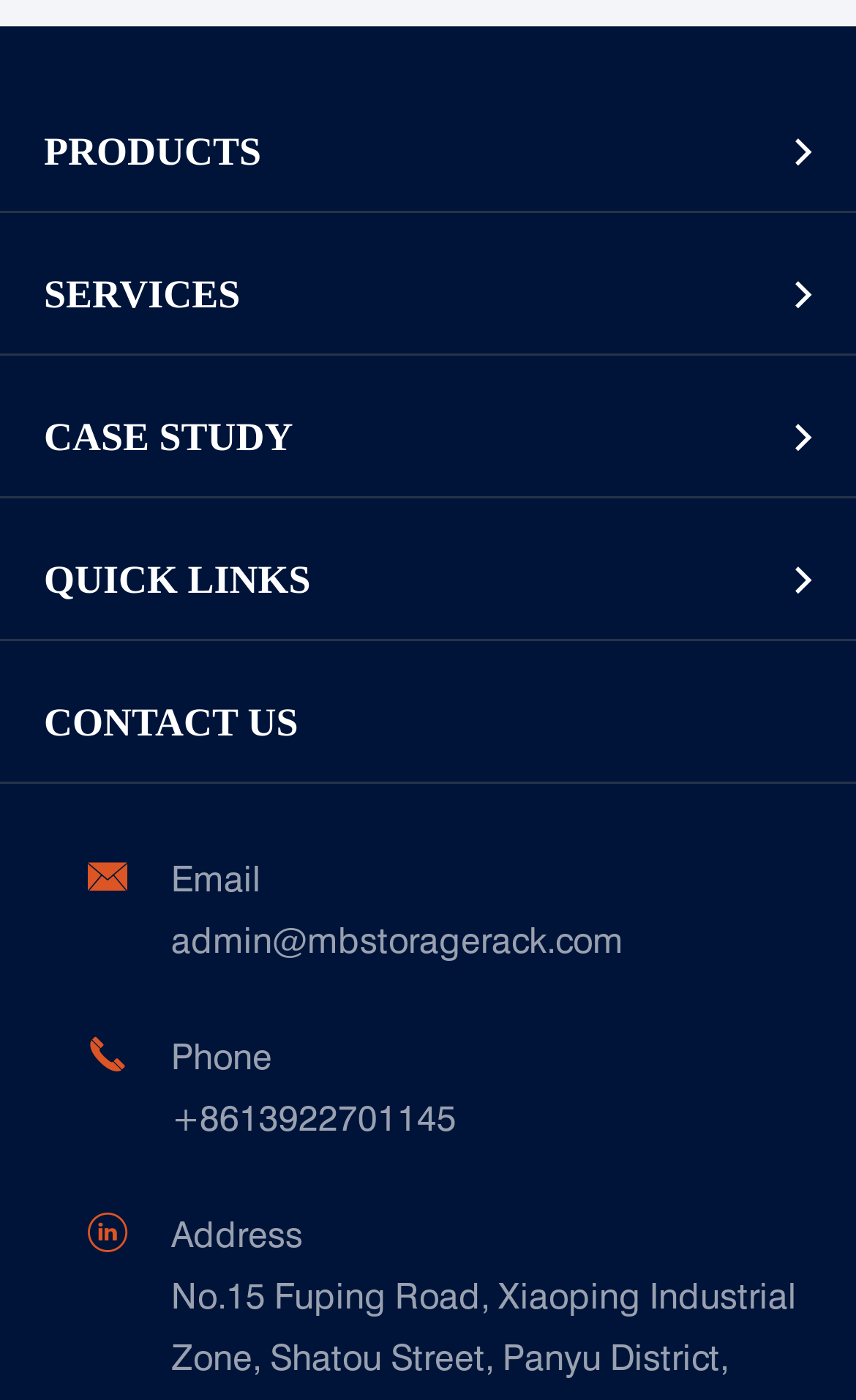Locate the bounding box coordinates of the element that should be clicked to fulfill the instruction: "Click on PRODUCTS".

[0.0, 0.066, 0.872, 0.153]